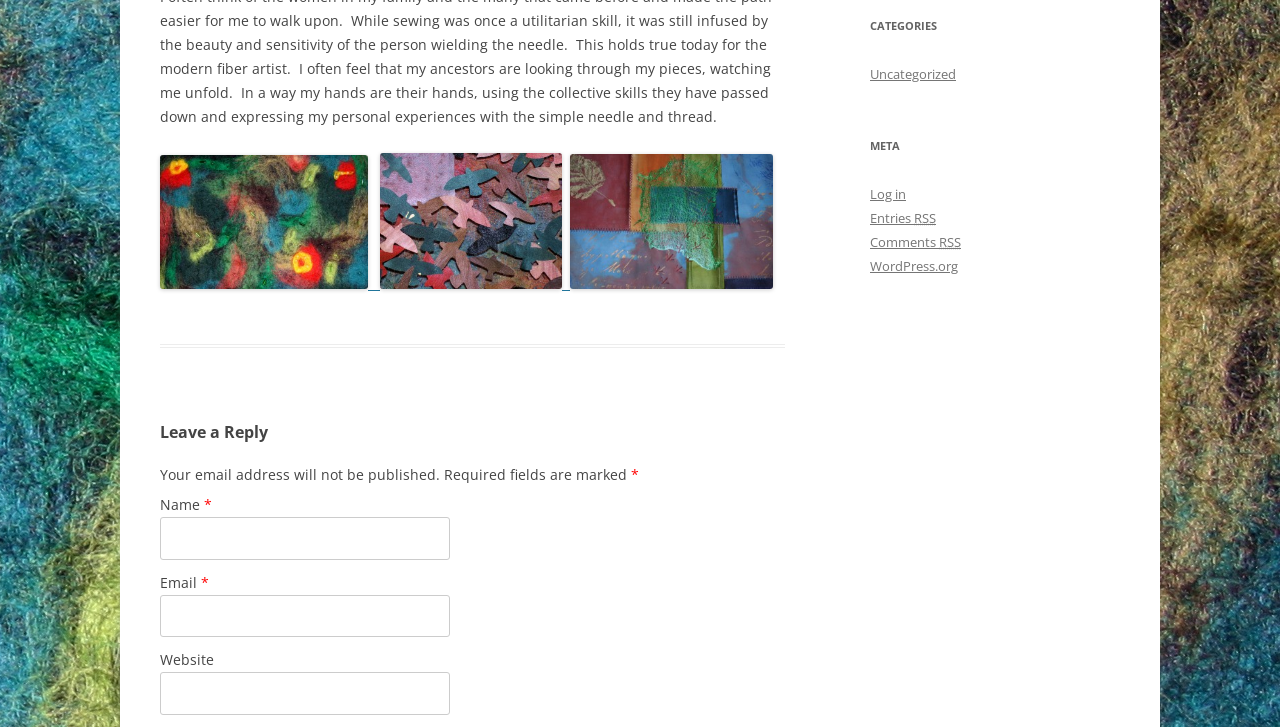Determine the bounding box coordinates for the HTML element described here: "parent_node: Name * name="author"".

[0.125, 0.711, 0.351, 0.77]